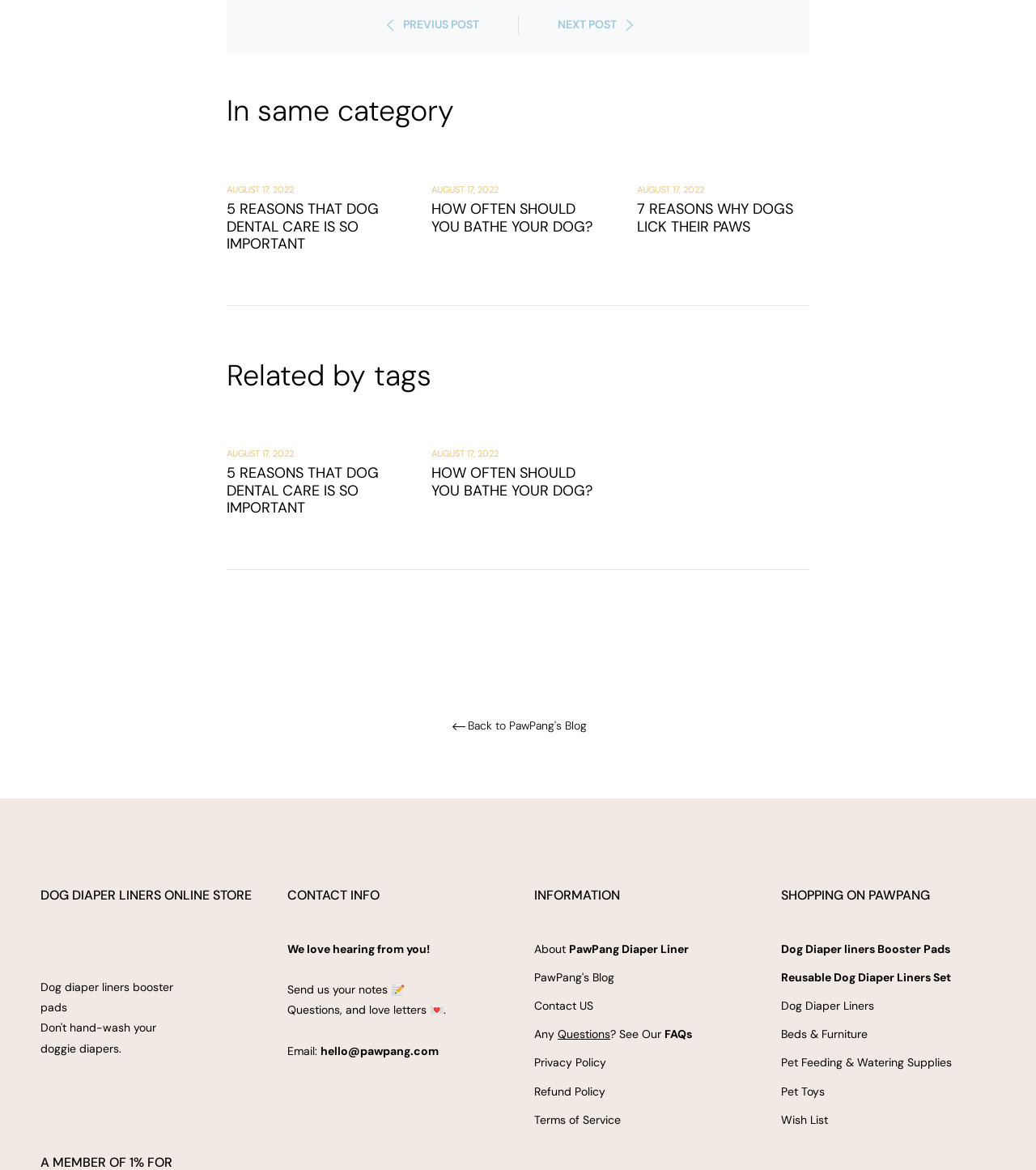What is the purpose of the 'Related by tags' section?
Please provide a full and detailed response to the question.

The webpage has a section 'Related by tags' with multiple blog post headings and links, which suggests that this section is used to show related blog posts to the current one.